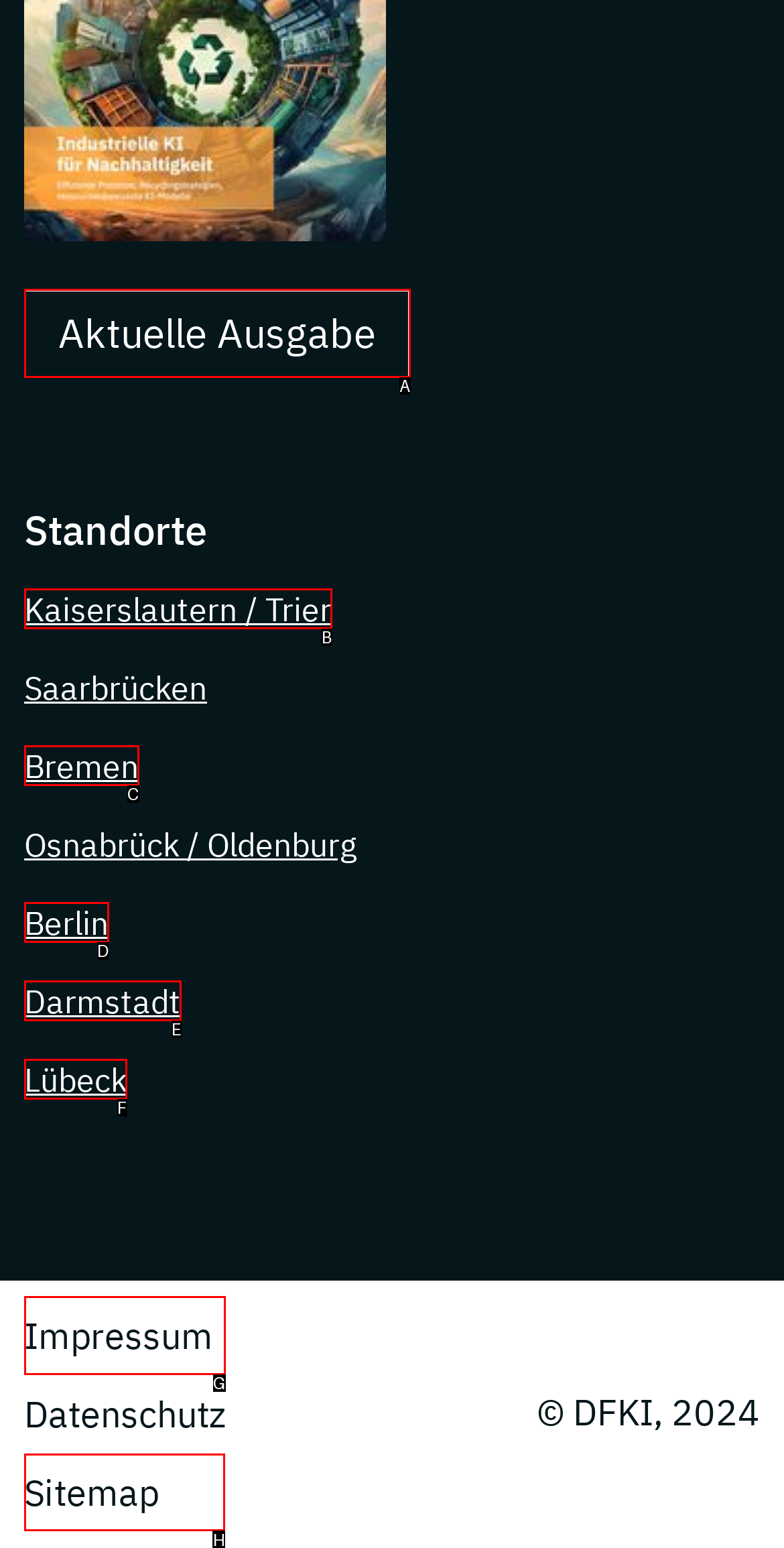Choose the letter of the option you need to click to browse Sitemap. Answer with the letter only.

H